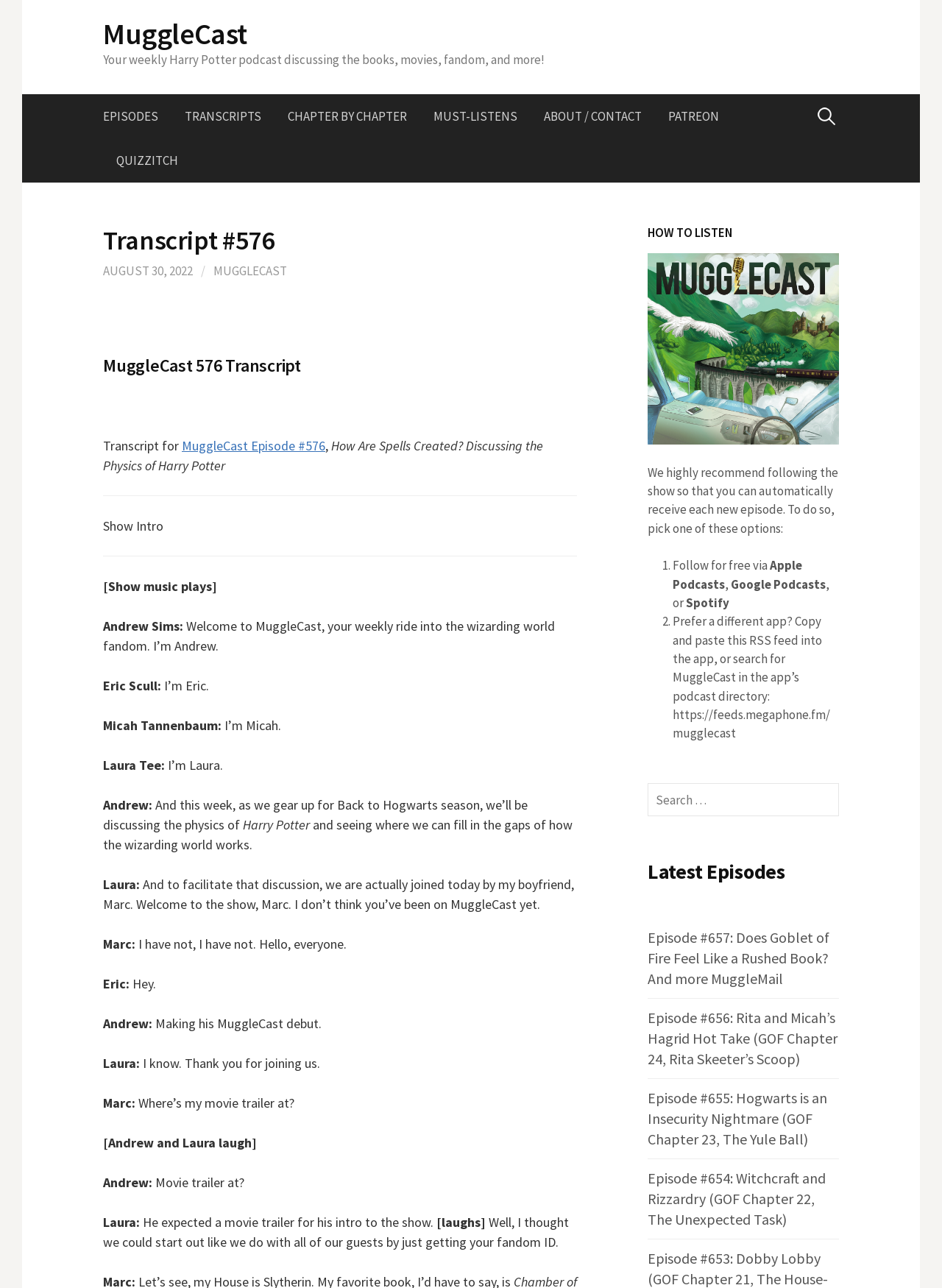Please determine the bounding box coordinates, formatted as (top-left x, top-left y, bottom-right x, bottom-right y), with all values as floating point numbers between 0 and 1. Identify the bounding box of the region described as: Apple Podcasts

[0.714, 0.433, 0.851, 0.46]